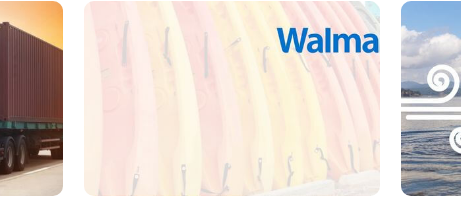What is hinted at by the background of the image?
Please provide a single word or phrase answer based on the image.

Wide selection